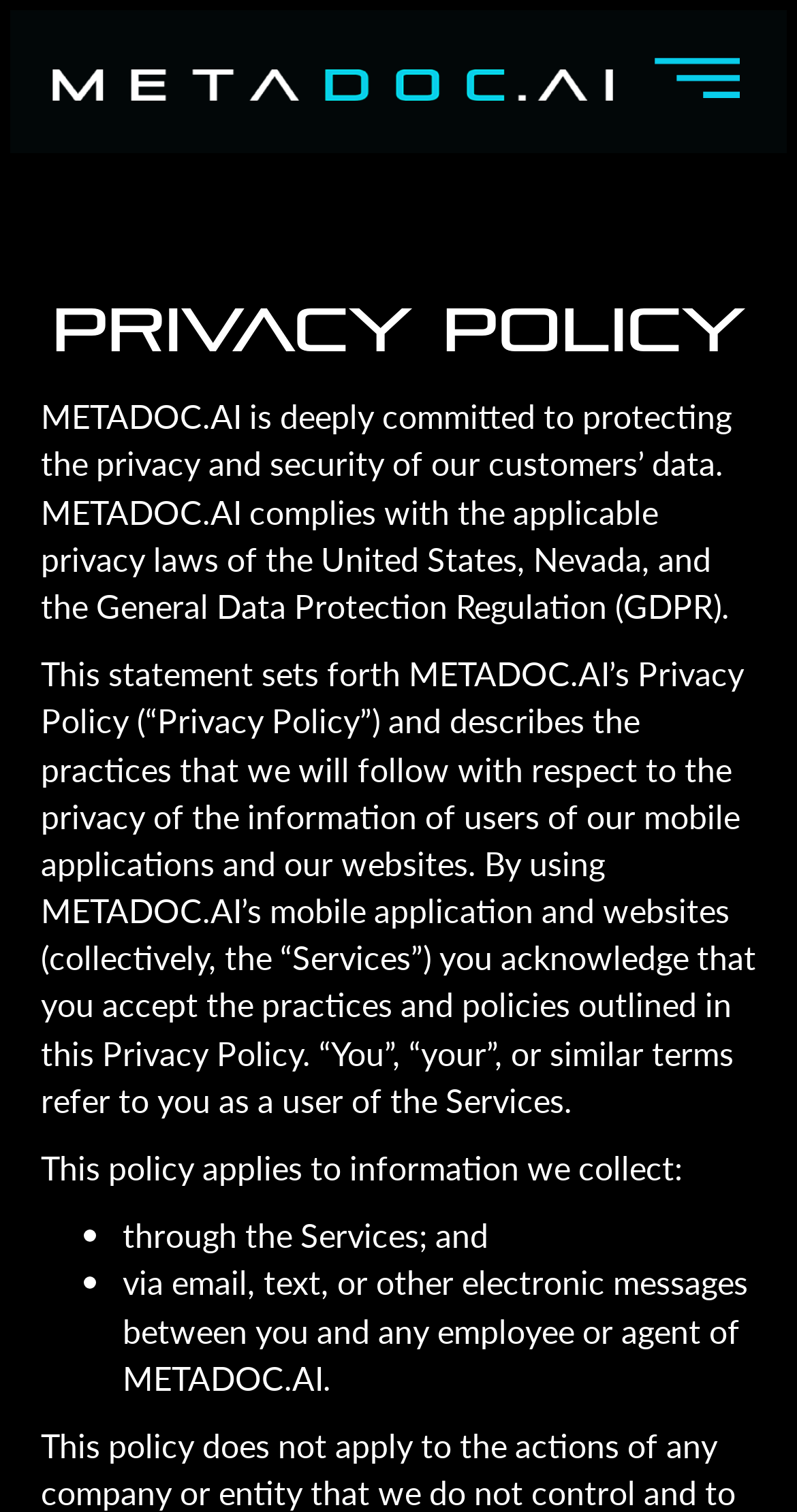Using the information from the screenshot, answer the following question thoroughly:
What is the user's acknowledgement of using METADOC.AI's services?

The static text states that by using METADOC.AI's mobile application and websites, users acknowledge that they accept the practices and policies outlined in this Privacy Policy.